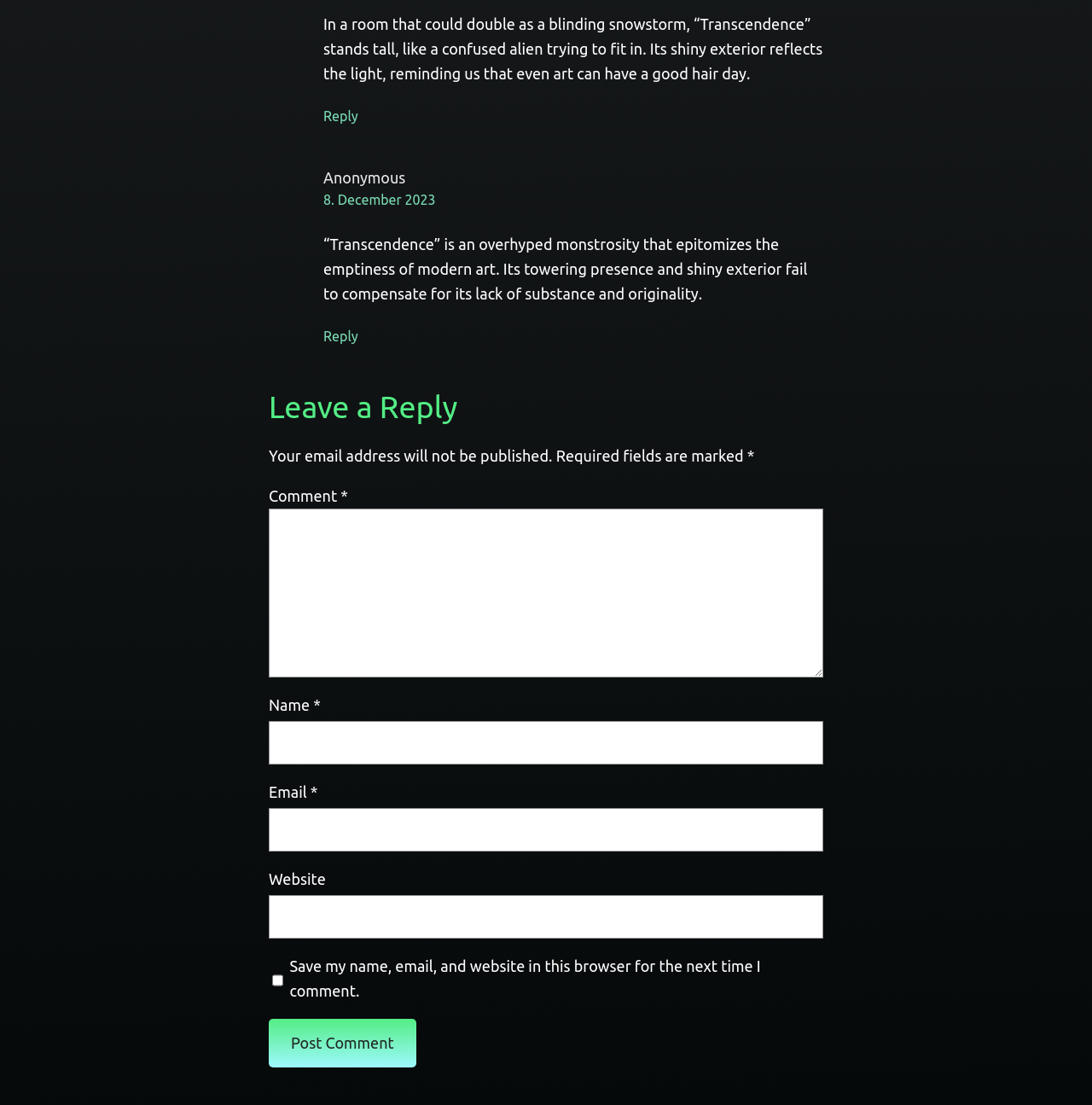Please provide the bounding box coordinates for the UI element as described: "Commons Lab". The coordinates must be four floats between 0 and 1, represented as [left, top, right, bottom].

None